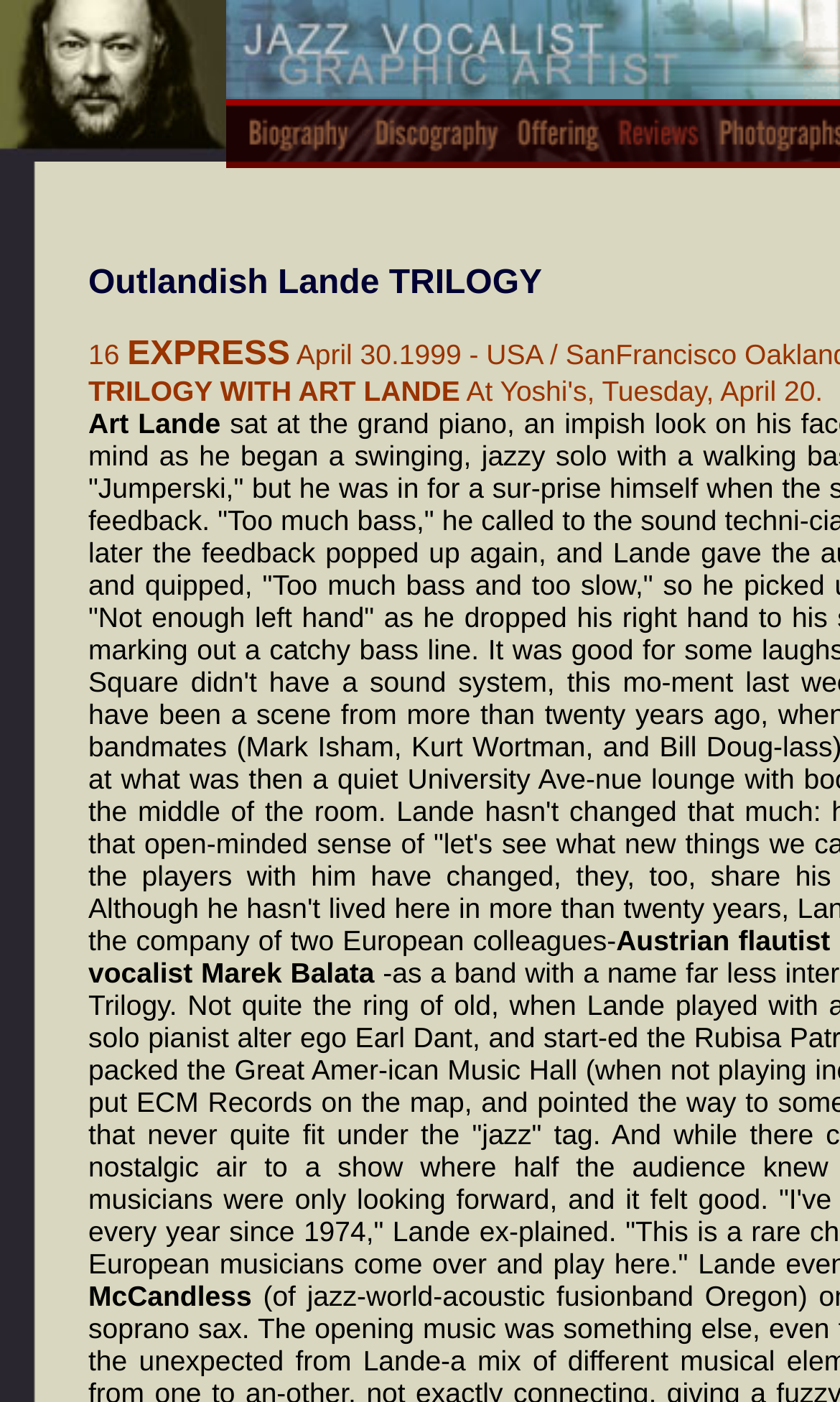What is the name of the trilogy?
Observe the image and answer the question with a one-word or short phrase response.

Outlandish Lande TRILOGY